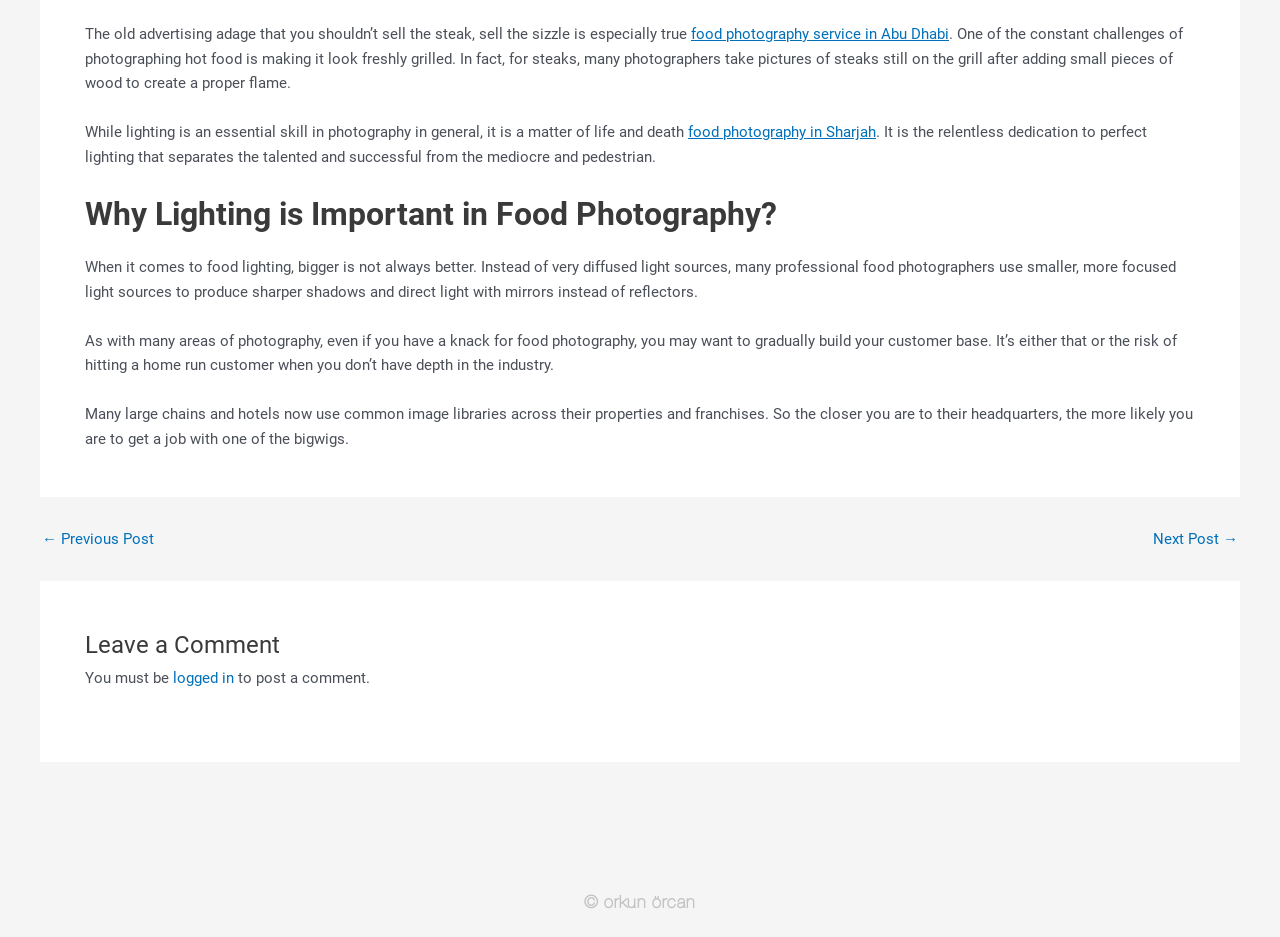Provide the bounding box coordinates in the format (top-left x, top-left y, bottom-right x, bottom-right y). All values are floating point numbers between 0 and 1. Determine the bounding box coordinate of the UI element described as: food photography in Sharjah

[0.538, 0.131, 0.684, 0.151]